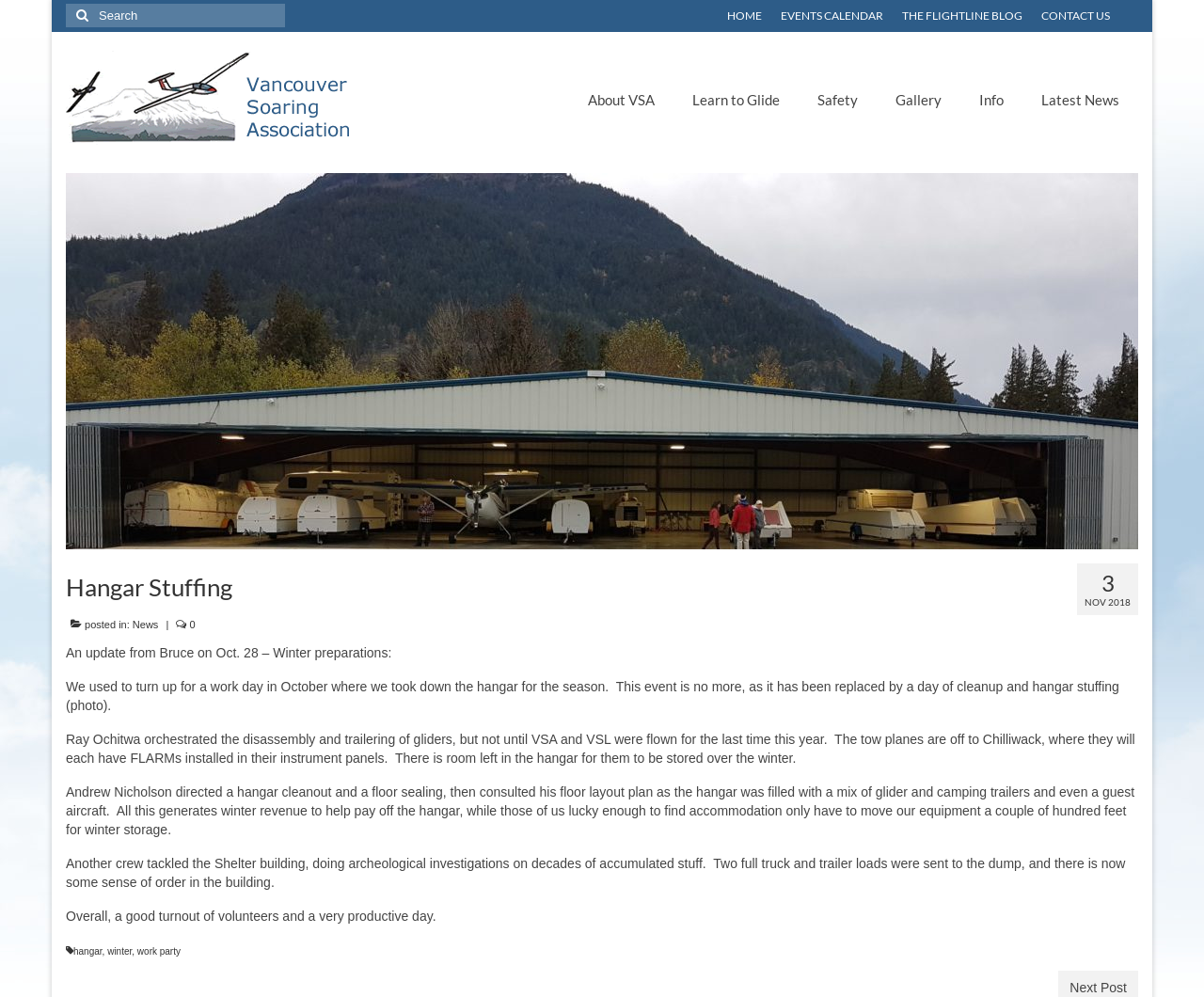Please examine the image and answer the question with a detailed explanation:
What is the purpose of the 'Search for:' textbox?

I inferred the purpose of the 'Search for:' textbox by looking at its label and its position on the webpage. The label suggests that it is for searching, and its position near the top of the webpage suggests that it is a global search function for the website.